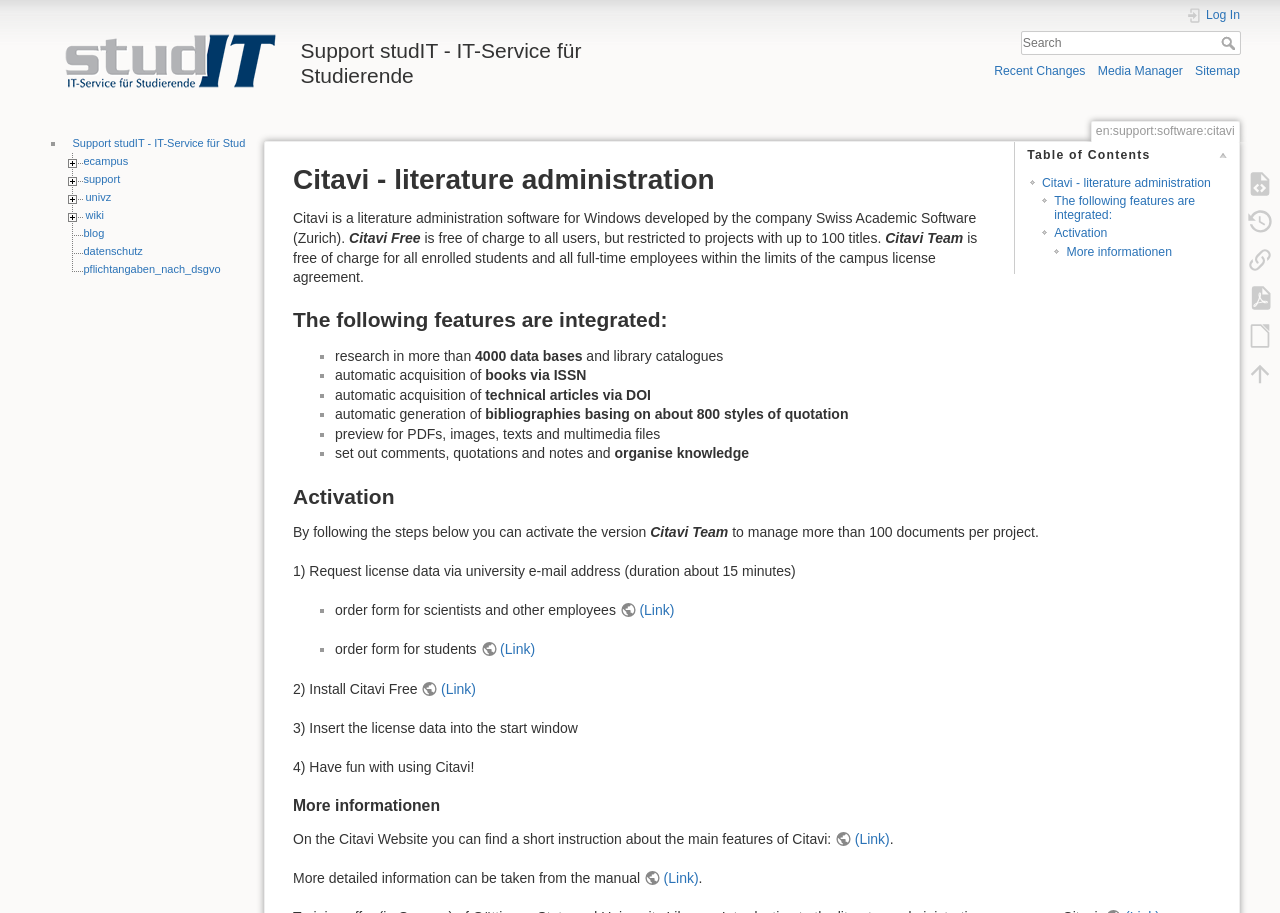Please mark the bounding box coordinates of the area that should be clicked to carry out the instruction: "View recent changes".

[0.777, 0.071, 0.848, 0.086]